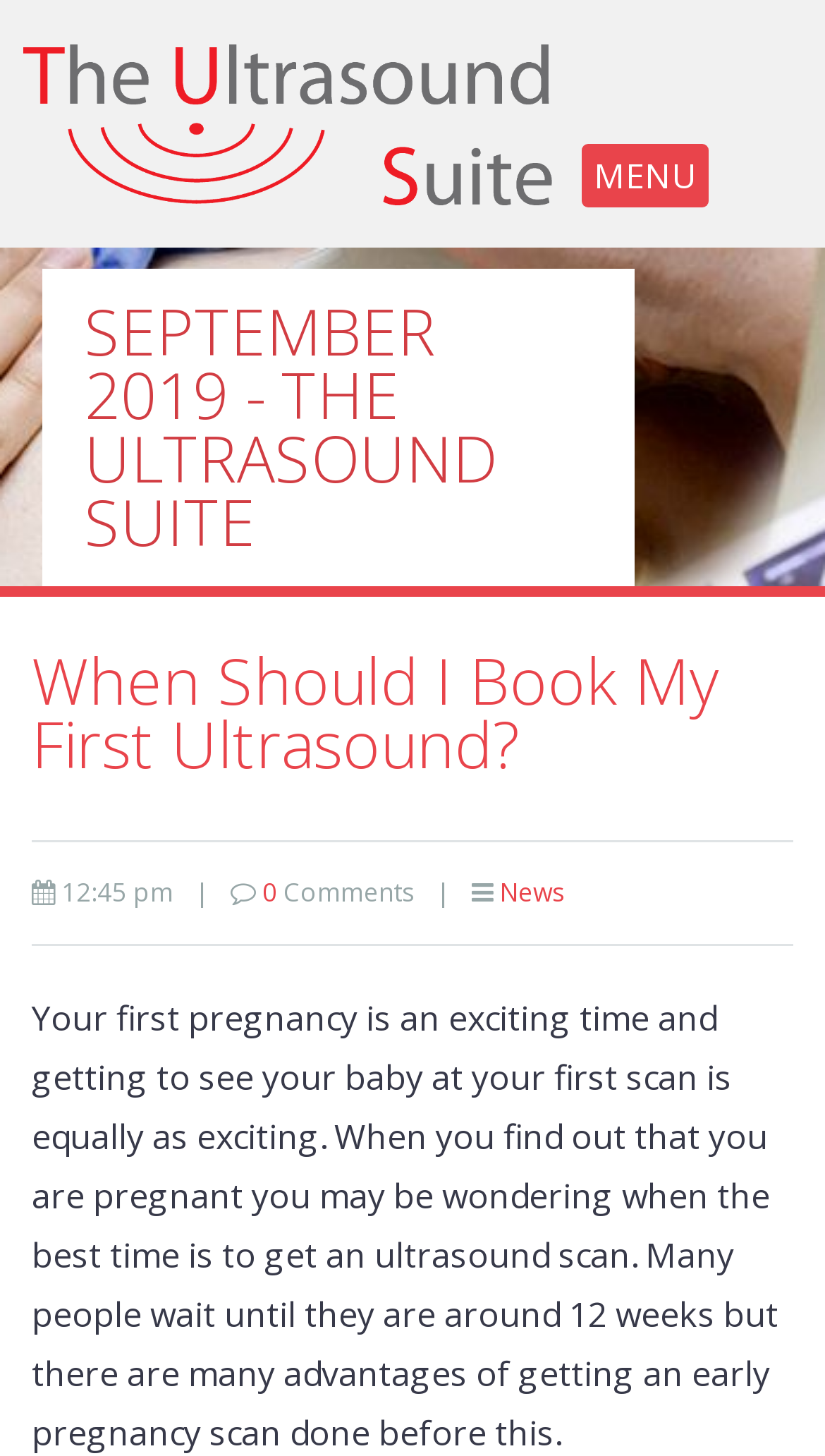Ascertain the bounding box coordinates for the UI element detailed here: "News". The coordinates should be provided as [left, top, right, bottom] with each value being a float between 0 and 1.

[0.605, 0.6, 0.685, 0.624]